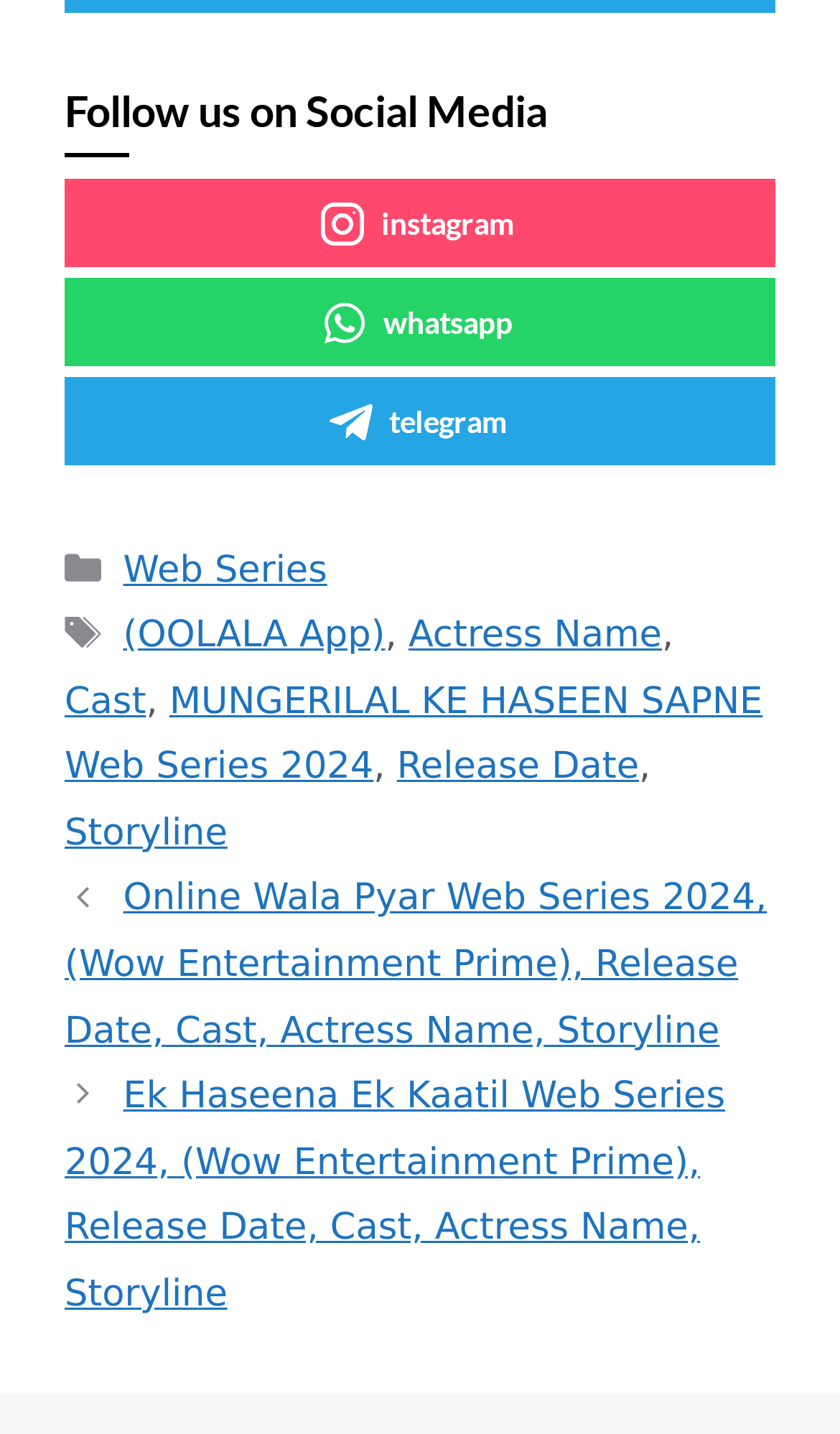Find the bounding box coordinates of the clickable area that will achieve the following instruction: "Check Ek Haseena Ek Kaatil Web Series 2024".

[0.077, 0.75, 0.863, 0.918]